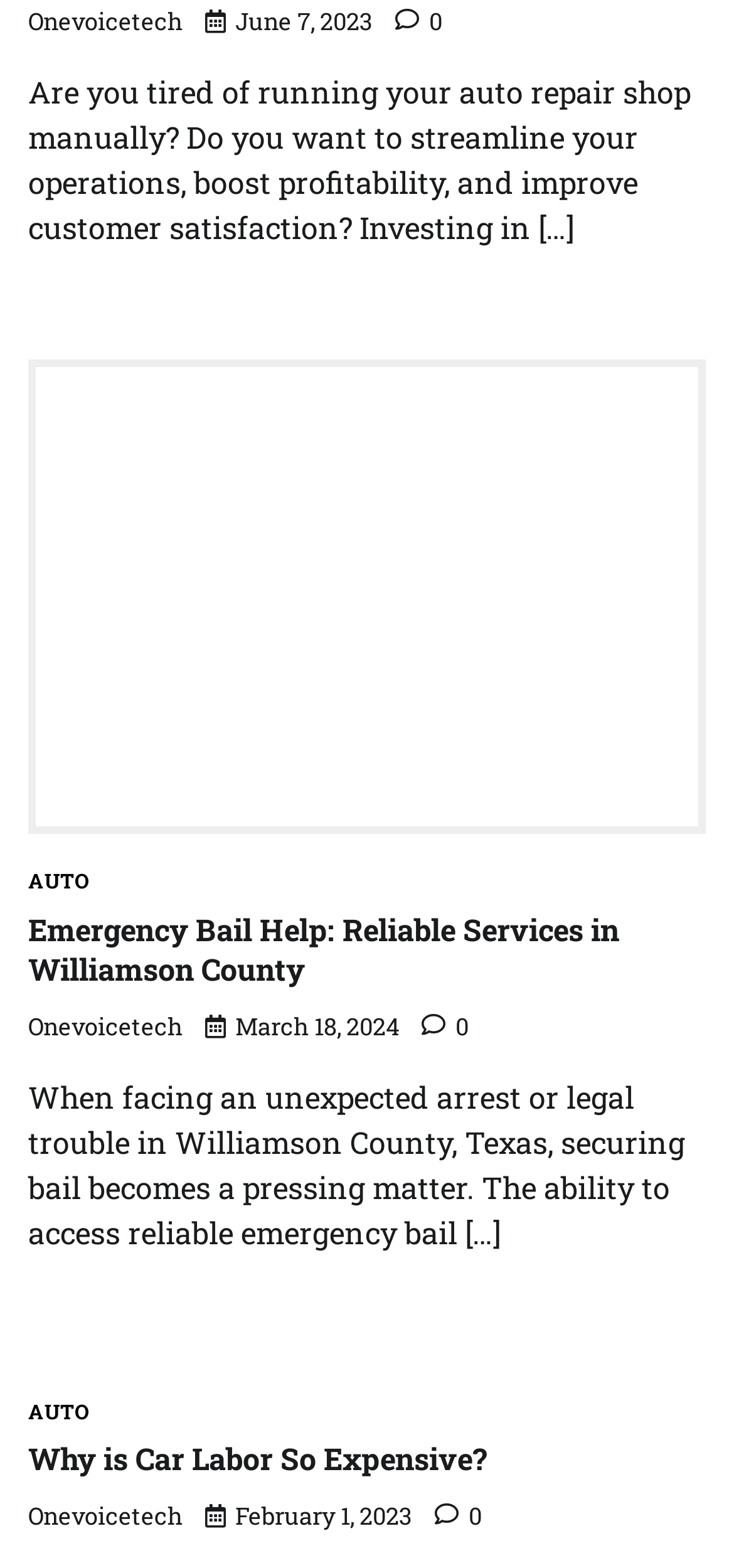From the given element description: "Auto", find the bounding box for the UI element. Provide the coordinates as four float numbers between 0 and 1, in the order [left, top, right, bottom].

[0.038, 0.894, 0.123, 0.907]